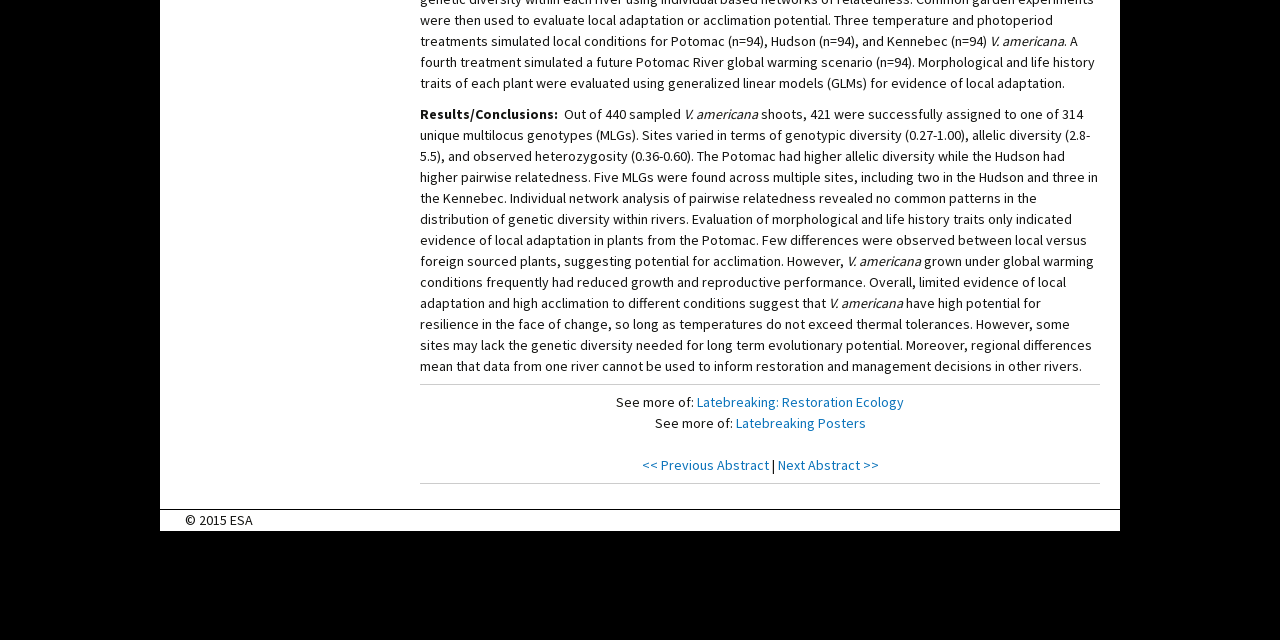Provide the bounding box coordinates for the UI element described in this sentence: "Latebreaking Posters". The coordinates should be four float values between 0 and 1, i.e., [left, top, right, bottom].

[0.575, 0.647, 0.676, 0.675]